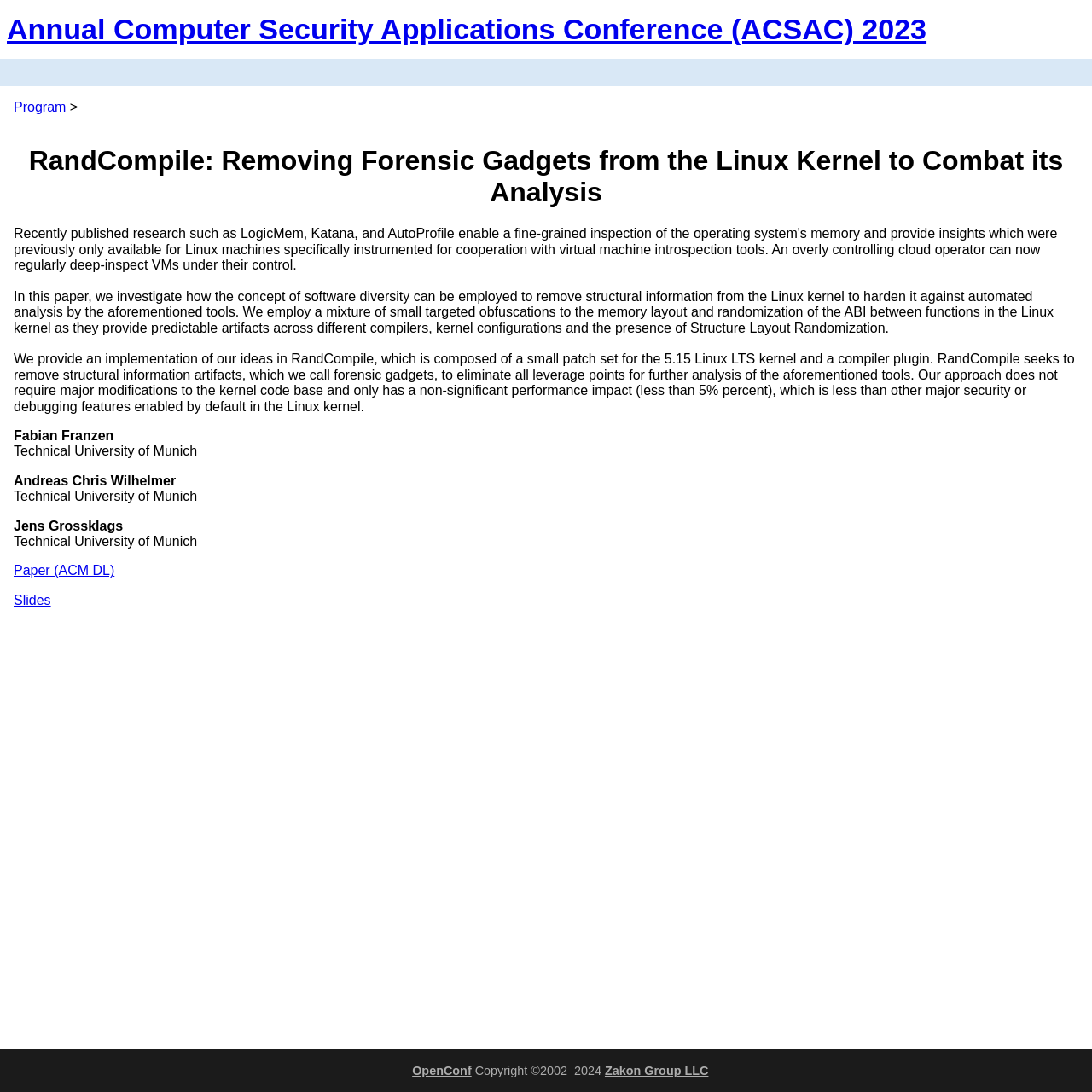Identify the primary heading of the webpage and provide its text.

RandCompile: Removing Forensic Gadgets from the Linux Kernel to Combat its Analysis